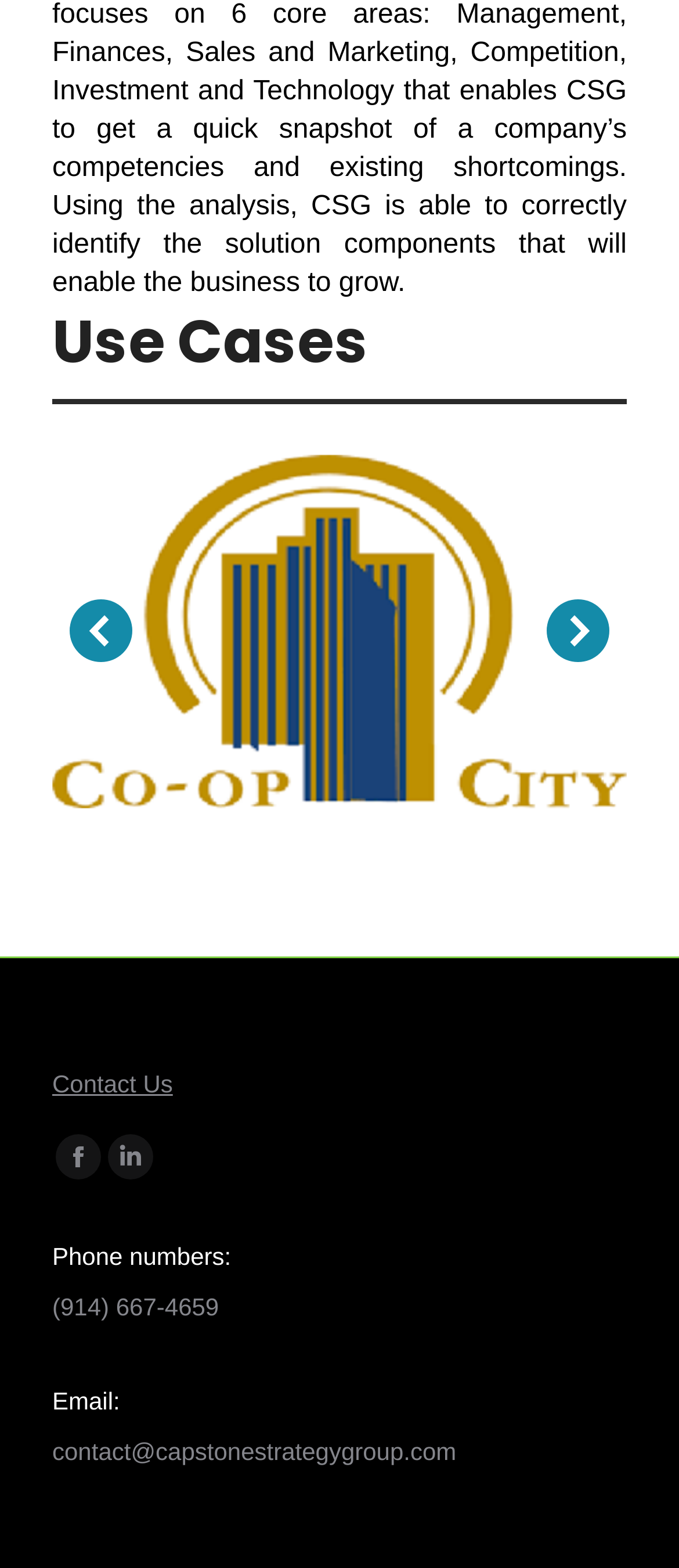Please analyze the image and give a detailed answer to the question:
What is the purpose of the figure?

I found a figure element on the webpage, but it doesn't have any text or description, so I couldn't determine its purpose.